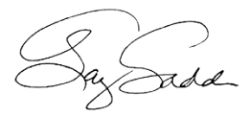Examine the image and give a thorough answer to the following question:
What section is the signature positioned in?

According to the caption, the signature is positioned within the context of the 'Star Power' section, which likely signifies the artist's personal connection to the work or project.